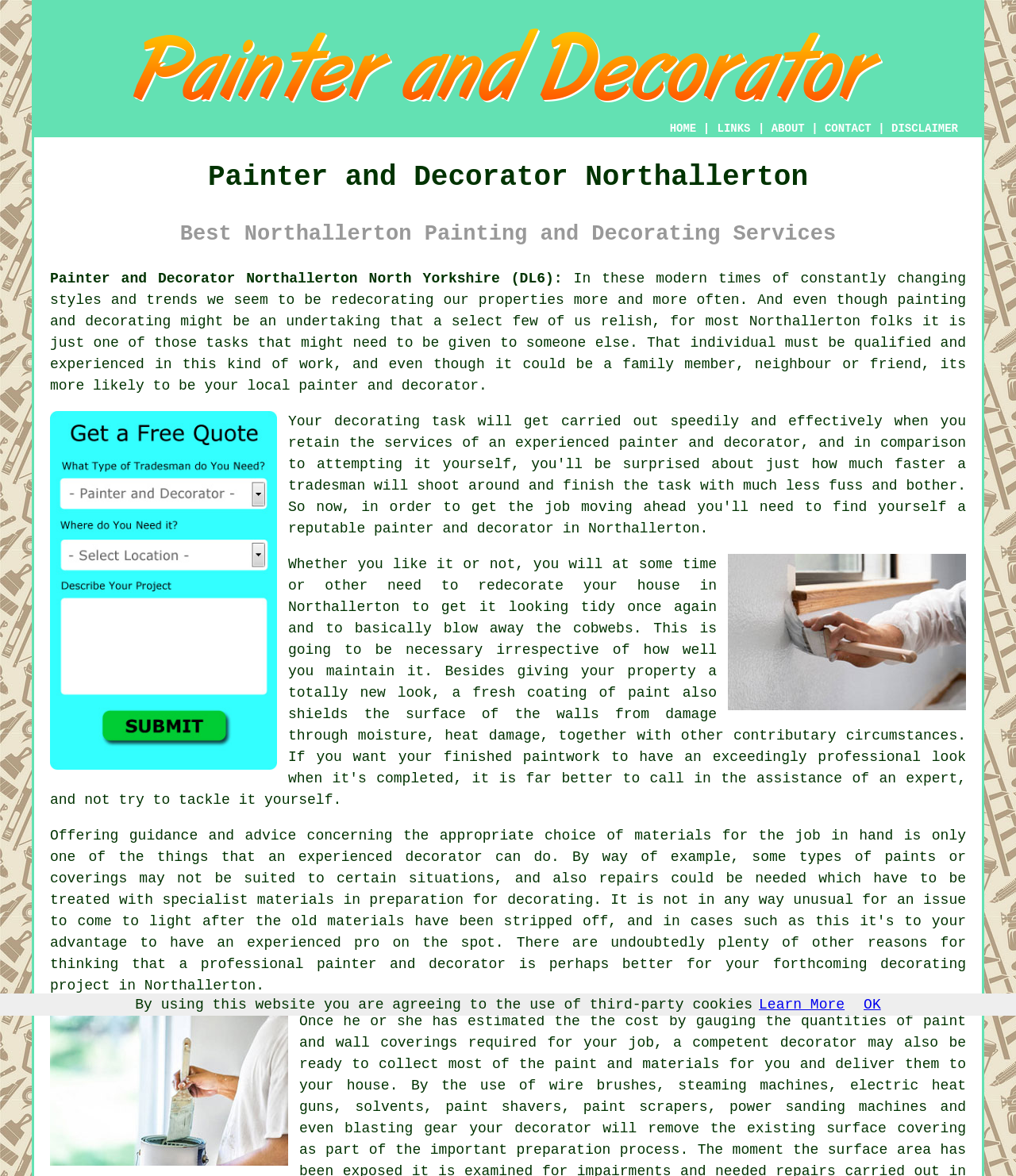Specify the bounding box coordinates of the element's region that should be clicked to achieve the following instruction: "Click the ABOUT link". The bounding box coordinates consist of four float numbers between 0 and 1, in the format [left, top, right, bottom].

[0.759, 0.104, 0.792, 0.115]